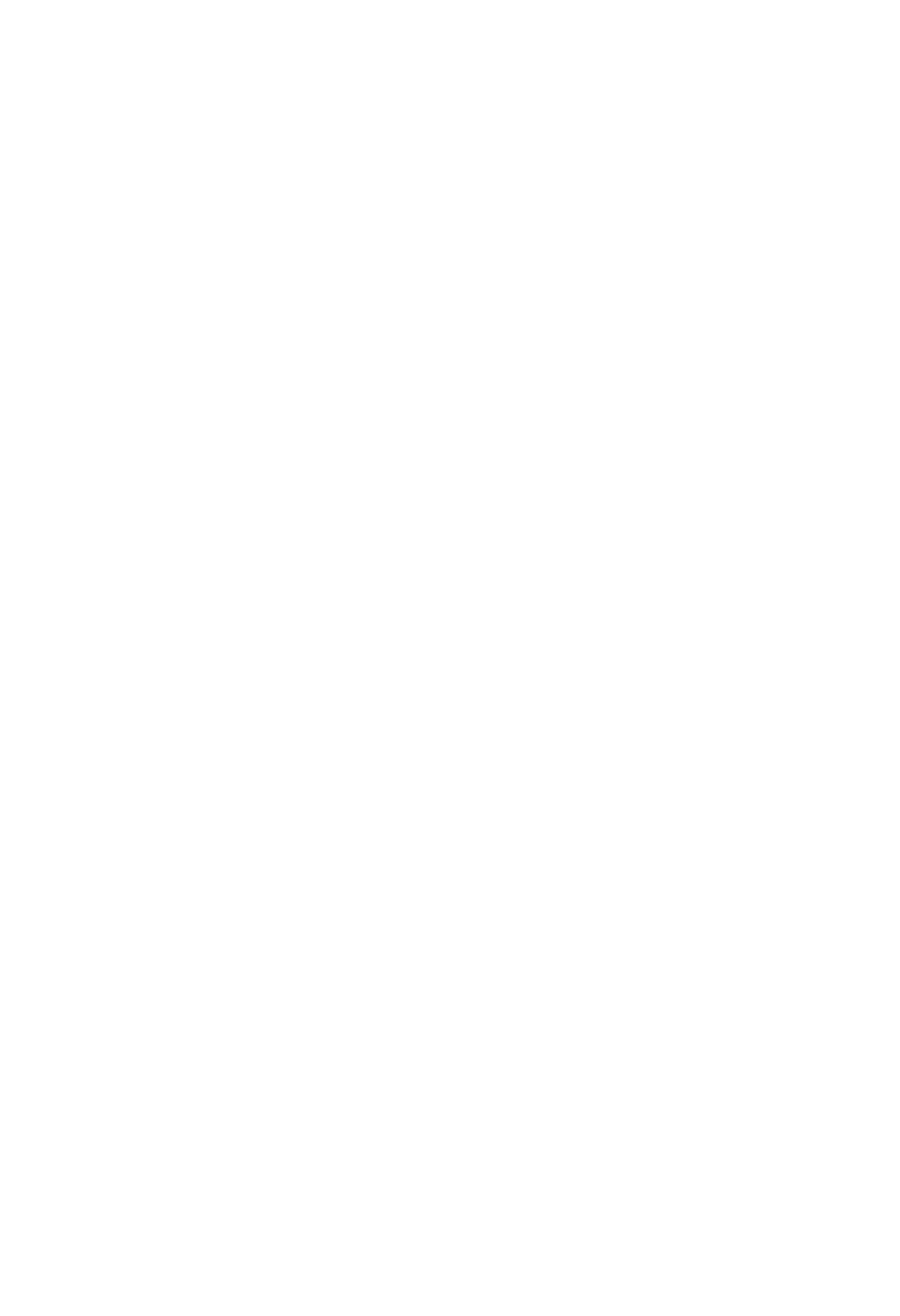Identify the bounding box coordinates for the region of the element that should be clicked to carry out the instruction: "Check the company information". The bounding box coordinates should be four float numbers between 0 and 1, i.e., [left, top, right, bottom].

[0.041, 0.575, 0.224, 0.61]